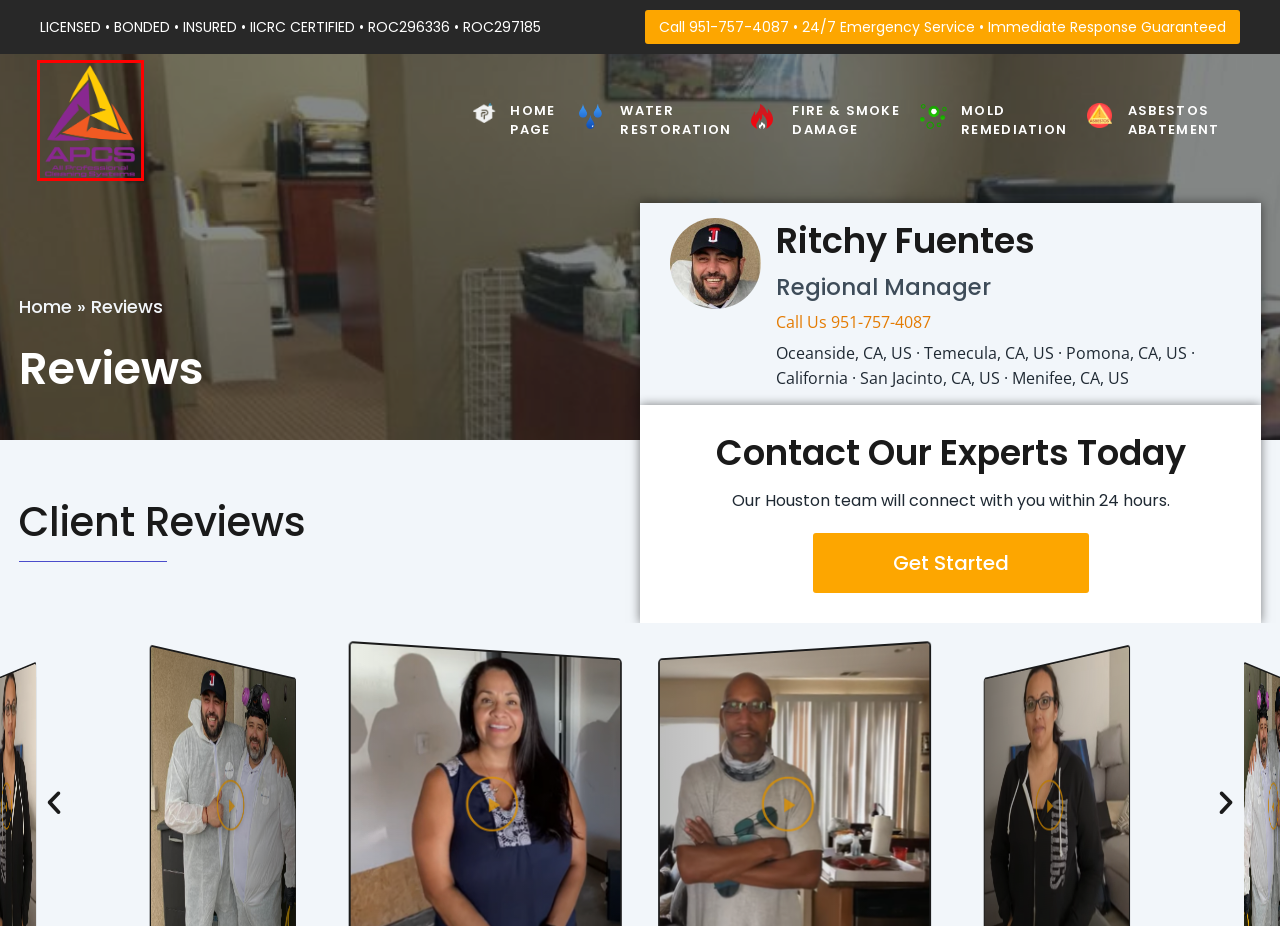You are provided with a screenshot of a webpage where a red rectangle bounding box surrounds an element. Choose the description that best matches the new webpage after clicking the element in the red bounding box. Here are the choices:
A. Fire & Smoke Damage - All Pro Cleaning Systems
B. Water Restoration - All Pro Cleaning Systems
C. Blog - All Pro Cleaning Systems
D. Privacy - All Pro Cleaning Systems
E. Home - All Pro Cleaning Systems
F. Mold Remediation - All Pro Cleaning Systems
G. Asbestos Abatement - All Pro Cleaning Systems
H. Contact Us - All Pro Cleaning Systems

E